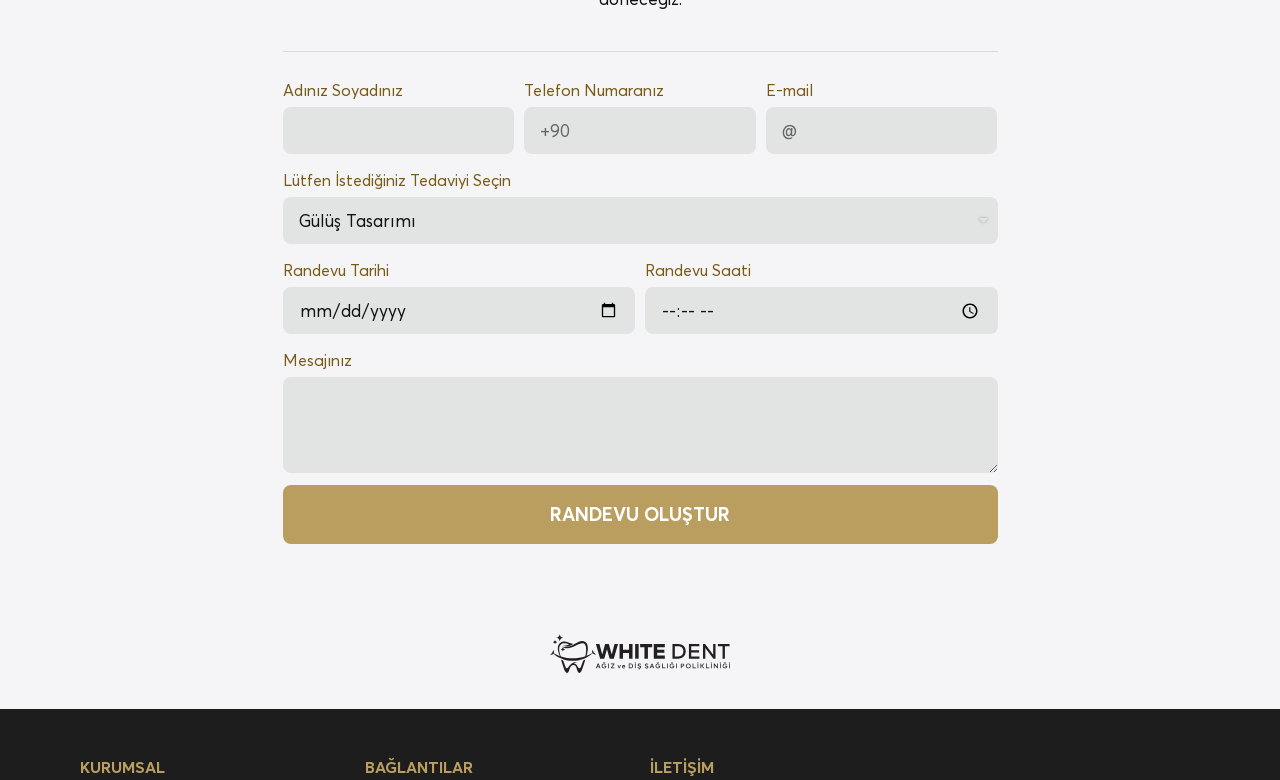What is the format of the date field?
Based on the screenshot, answer the question with a single word or phrase.

Month/Day/Year